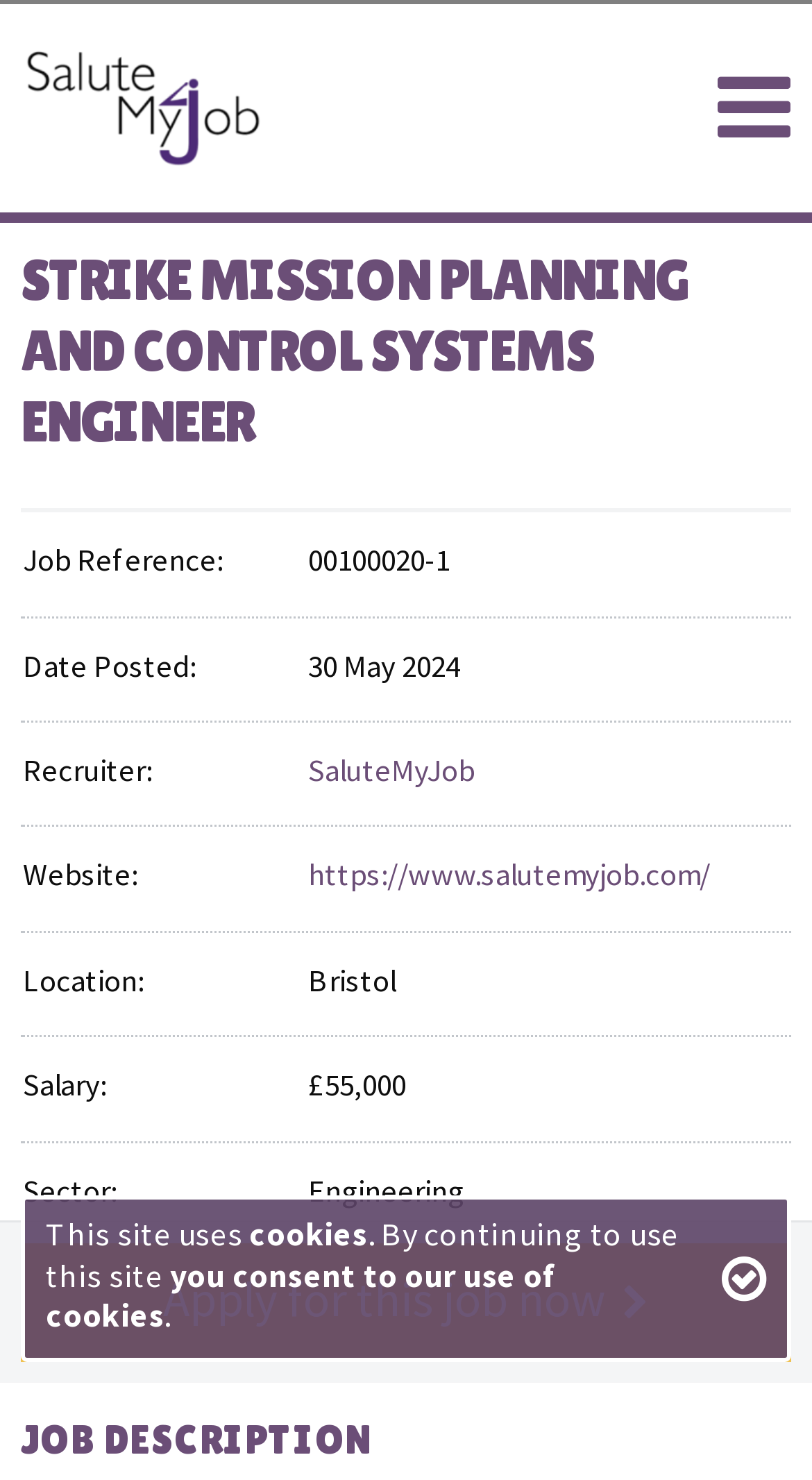What is the job type?
Look at the image and construct a detailed response to the question.

I found the job type by looking at the StaticText element that says 'Job Type:' and the adjacent StaticText element that says 'Permanent'.